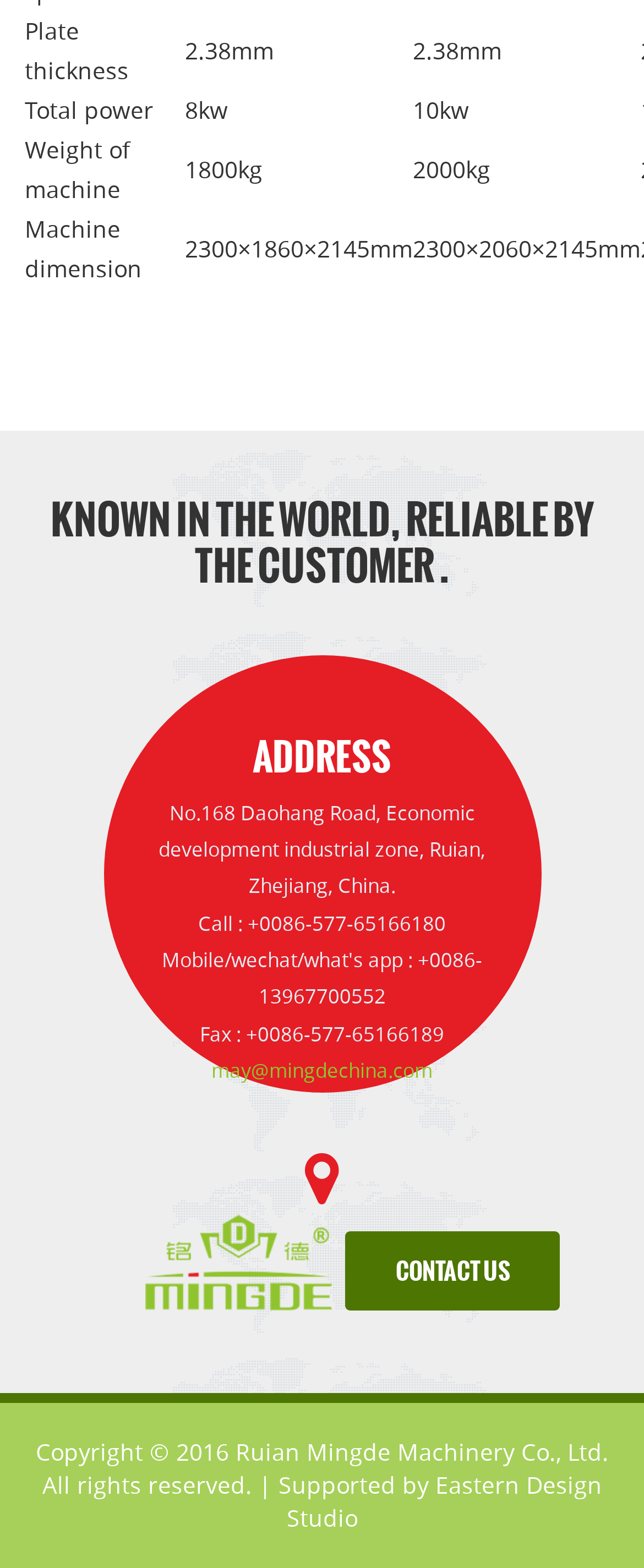What is the weight of the machine?
Examine the webpage screenshot and provide an in-depth answer to the question.

The weight of the machine can be found in the table at the top of the webpage, where it is listed as '1800kg' and '2000kg' in two separate columns.